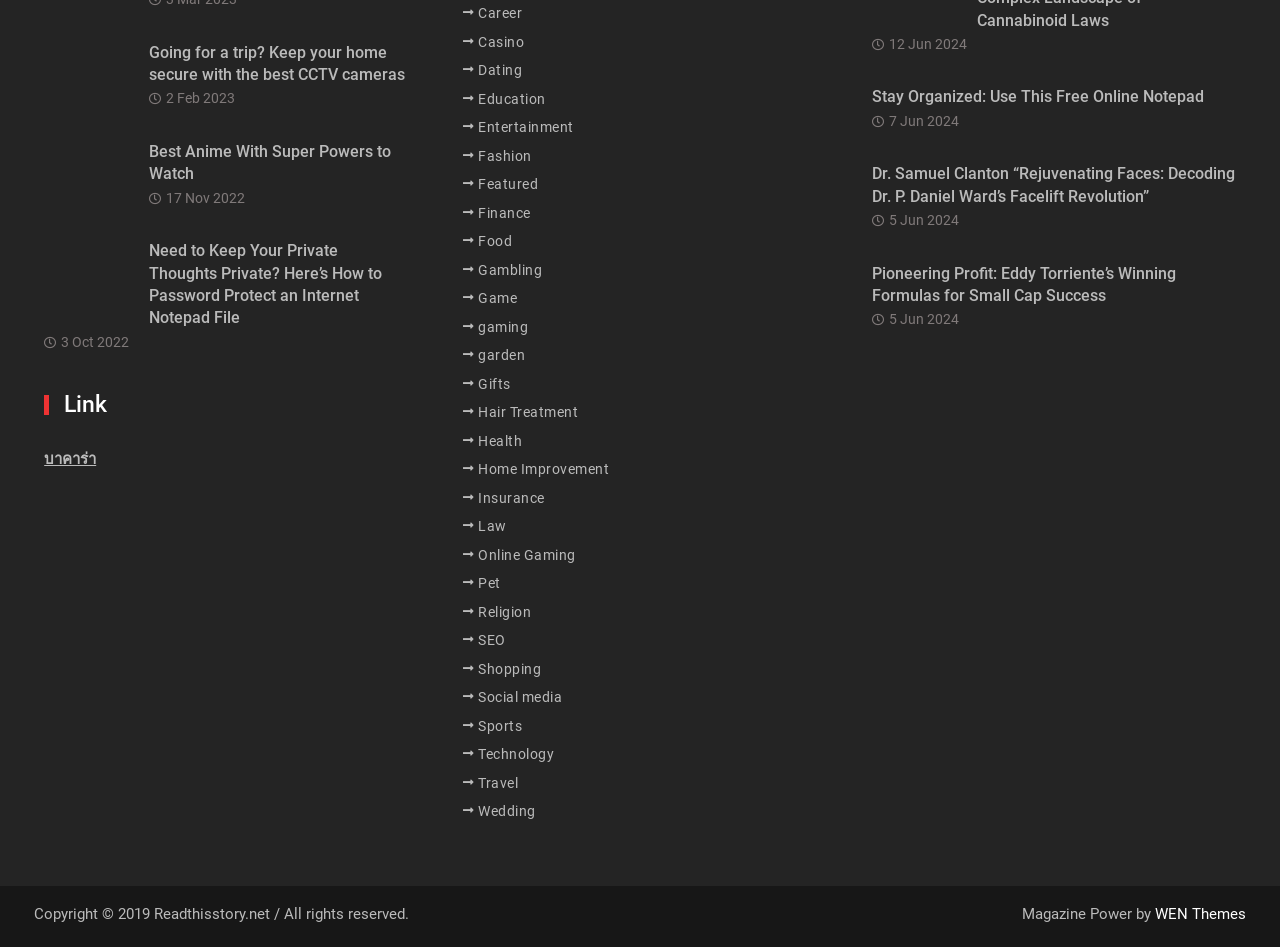Using the information in the image, give a comprehensive answer to the question: 
What is the topic of the first article?

The first article's heading is 'Going for a trip? Keep your home secure with the best CCTV cameras', which indicates that the topic of the article is related to CCTV cameras and home security.